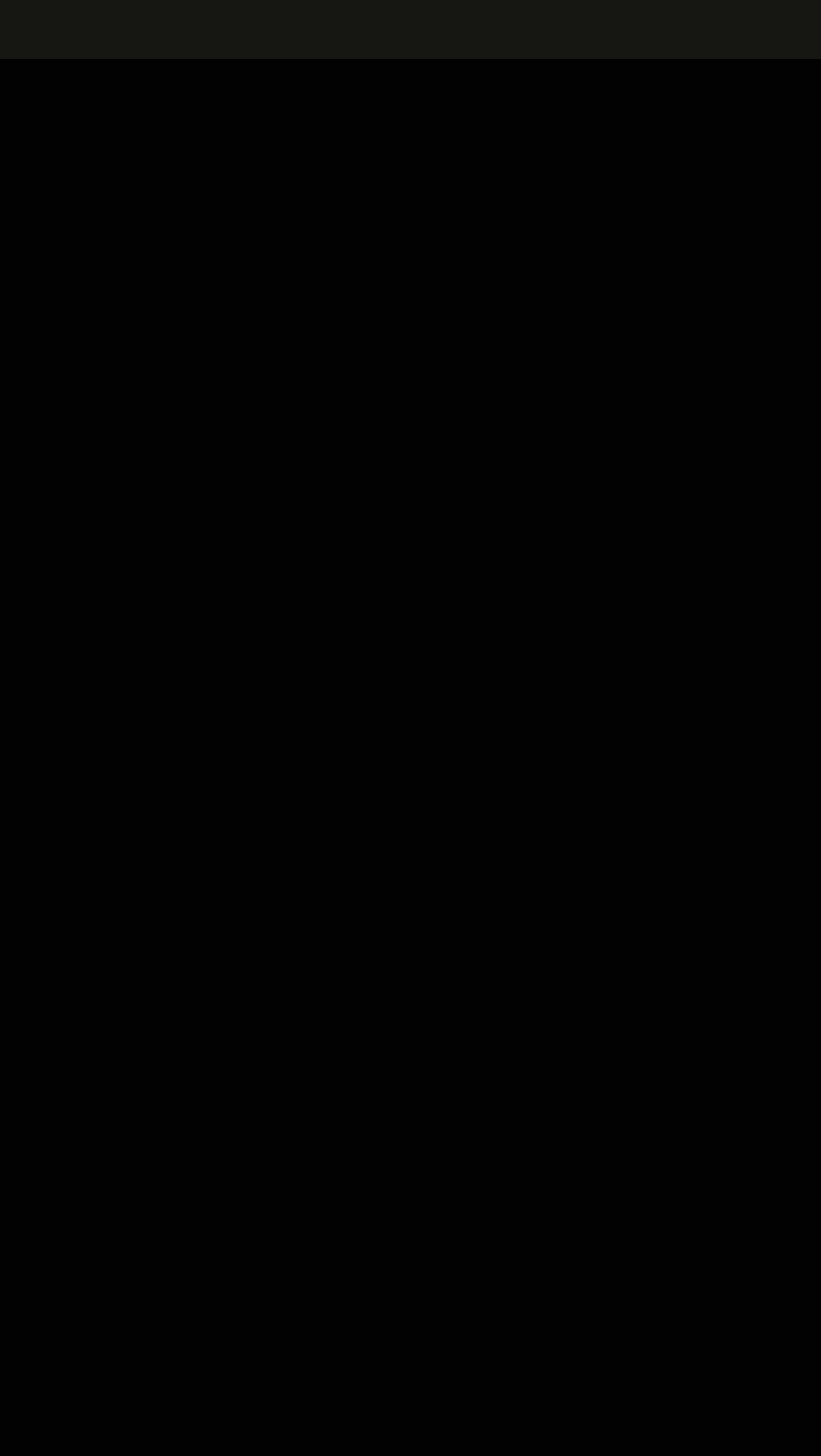Answer the following in one word or a short phrase: 
What is the name of the company's manufacturing base?

Sohoo Technology Co.,LTD